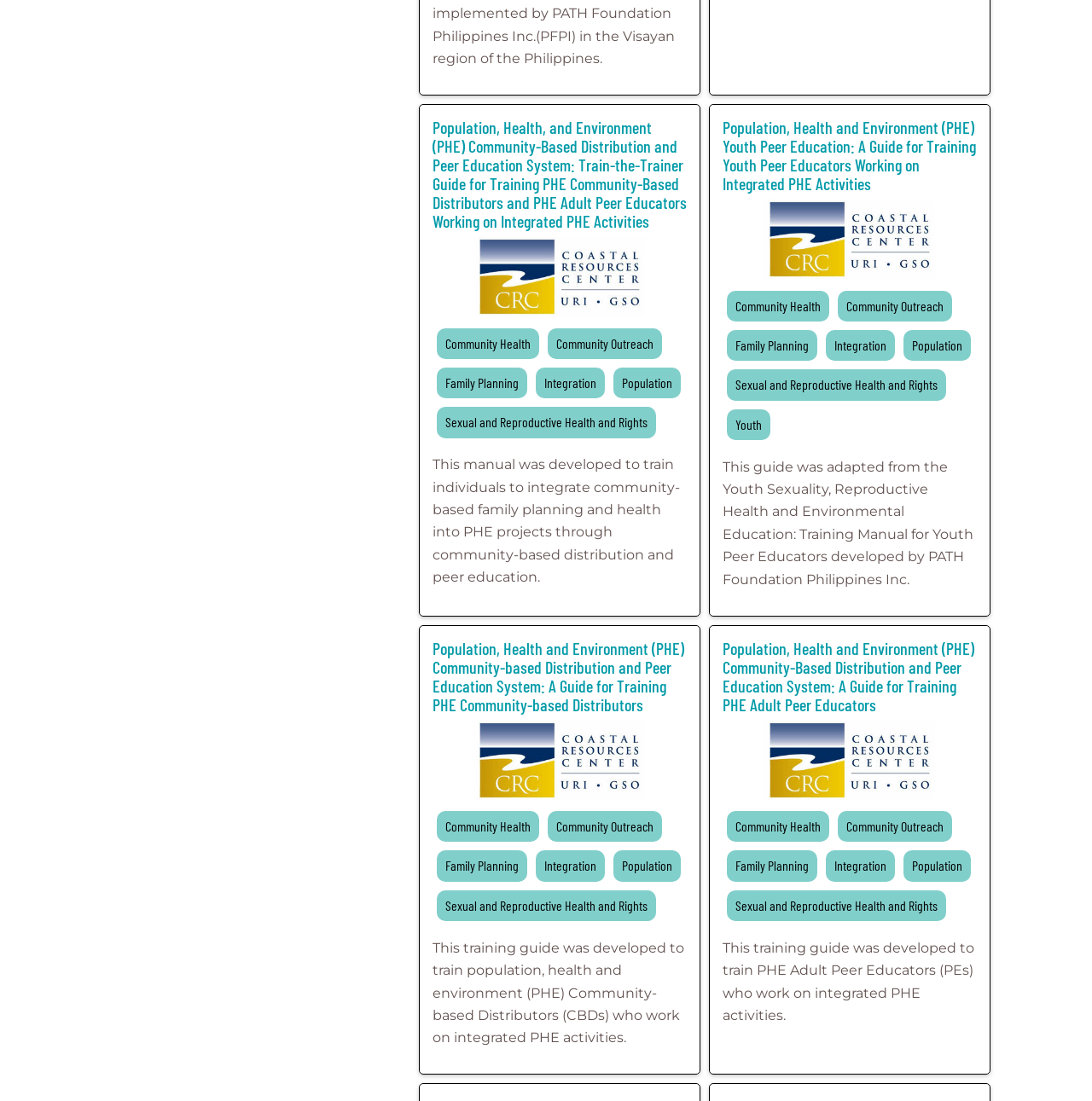Specify the bounding box coordinates of the area to click in order to follow the given instruction: "Click on the link to access the train-the-trainer guide for PHE community-based distributors and peer educators."

[0.396, 0.107, 0.629, 0.209]